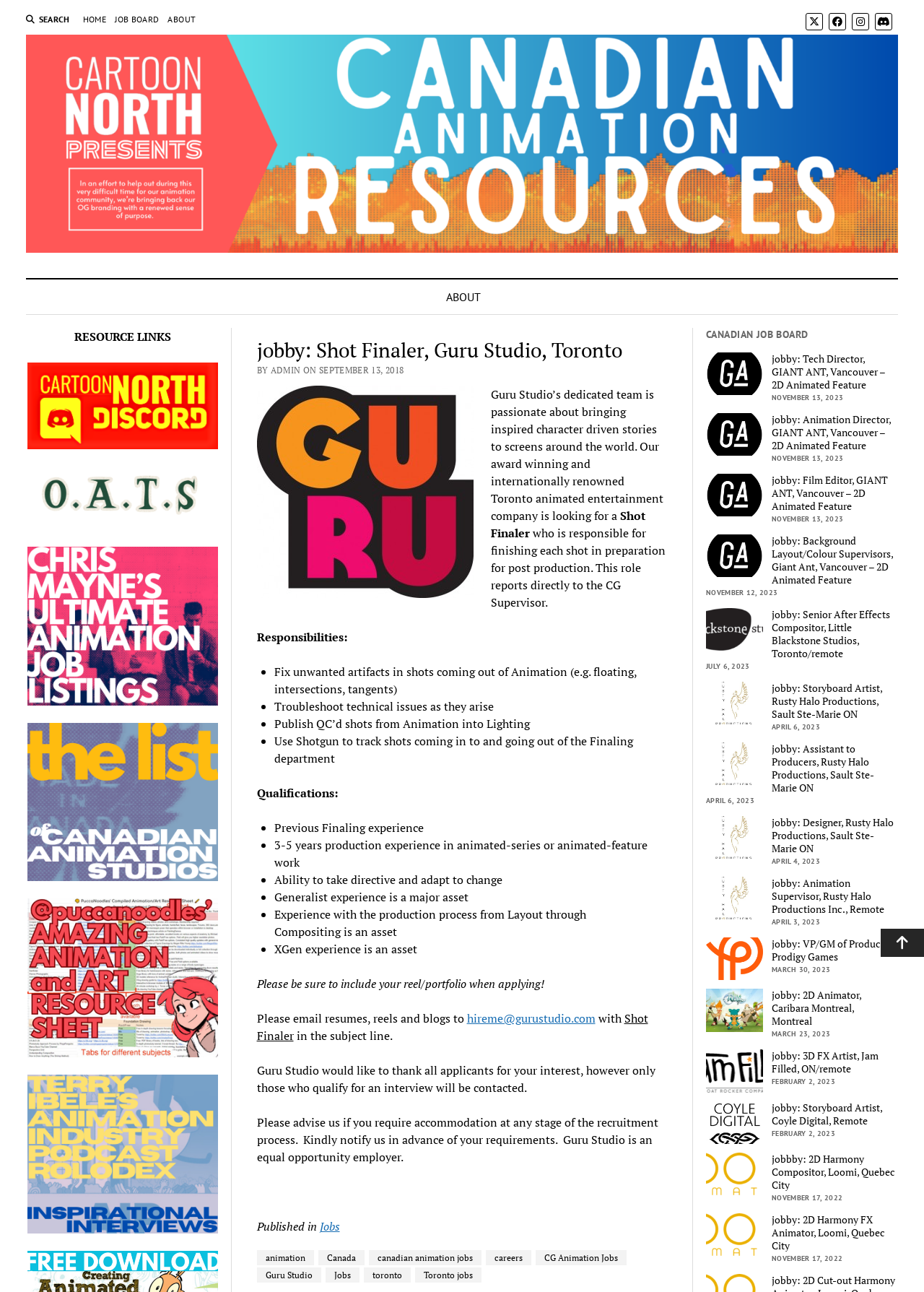Show the bounding box coordinates of the element that should be clicked to complete the task: "View job details".

[0.278, 0.261, 0.722, 0.282]